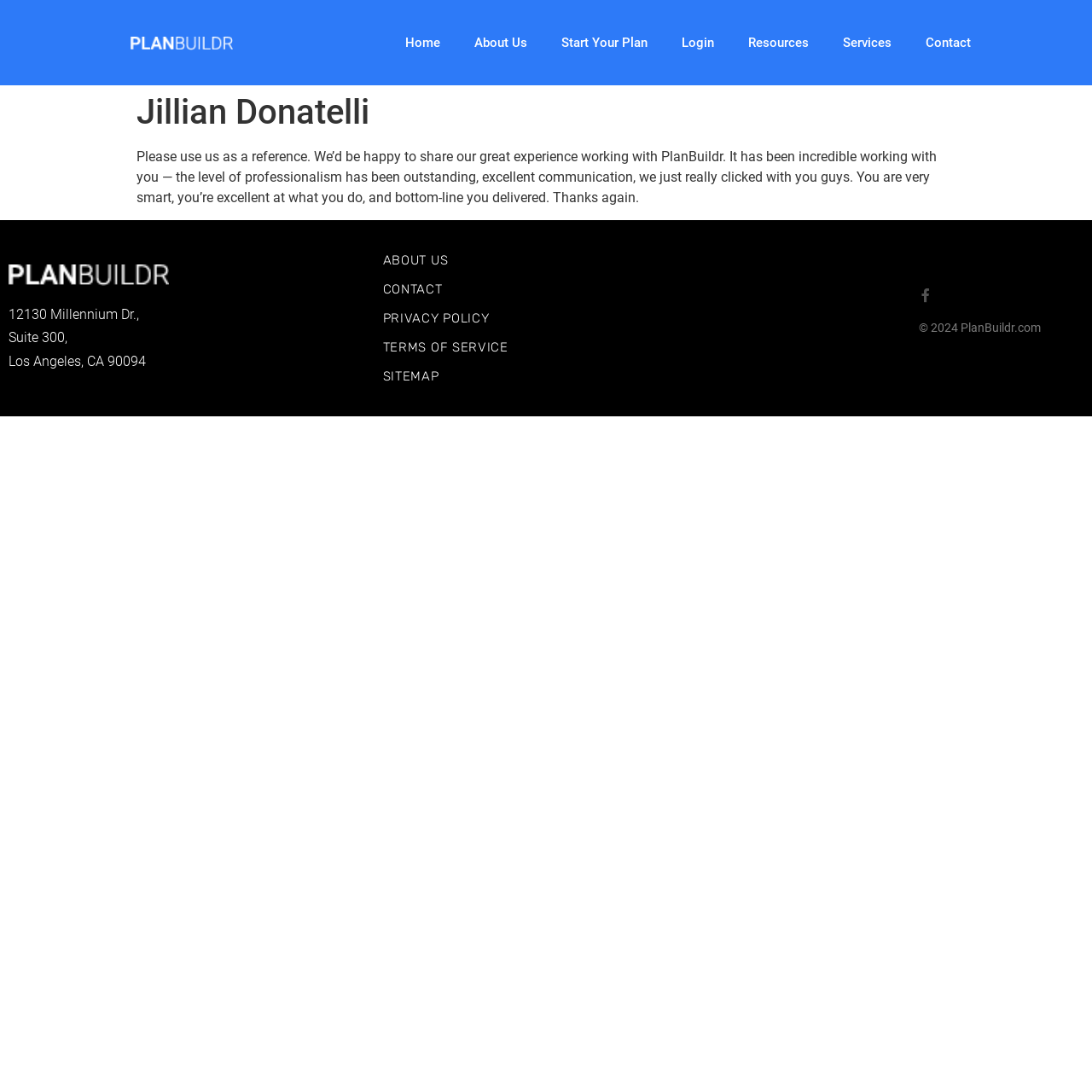What is the name of the company mentioned in the logo?
Give a thorough and detailed response to the question.

The logo is an image element with the text 'PlanBuildr Logo' and it is present in two places on the webpage, once in the top navigation bar and once in the footer section. The name of the company is clearly visible in the logo.